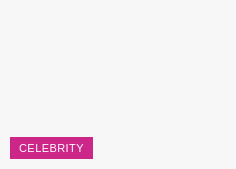What is the tone of the image?
Answer the question with as much detail as possible.

The use of a vibrant pink button and its prominent placement in a minimalist background conveys a sense of excitement and allure, drawing attention to the lifestyle, events, and stories of public figures that captivate audiences.